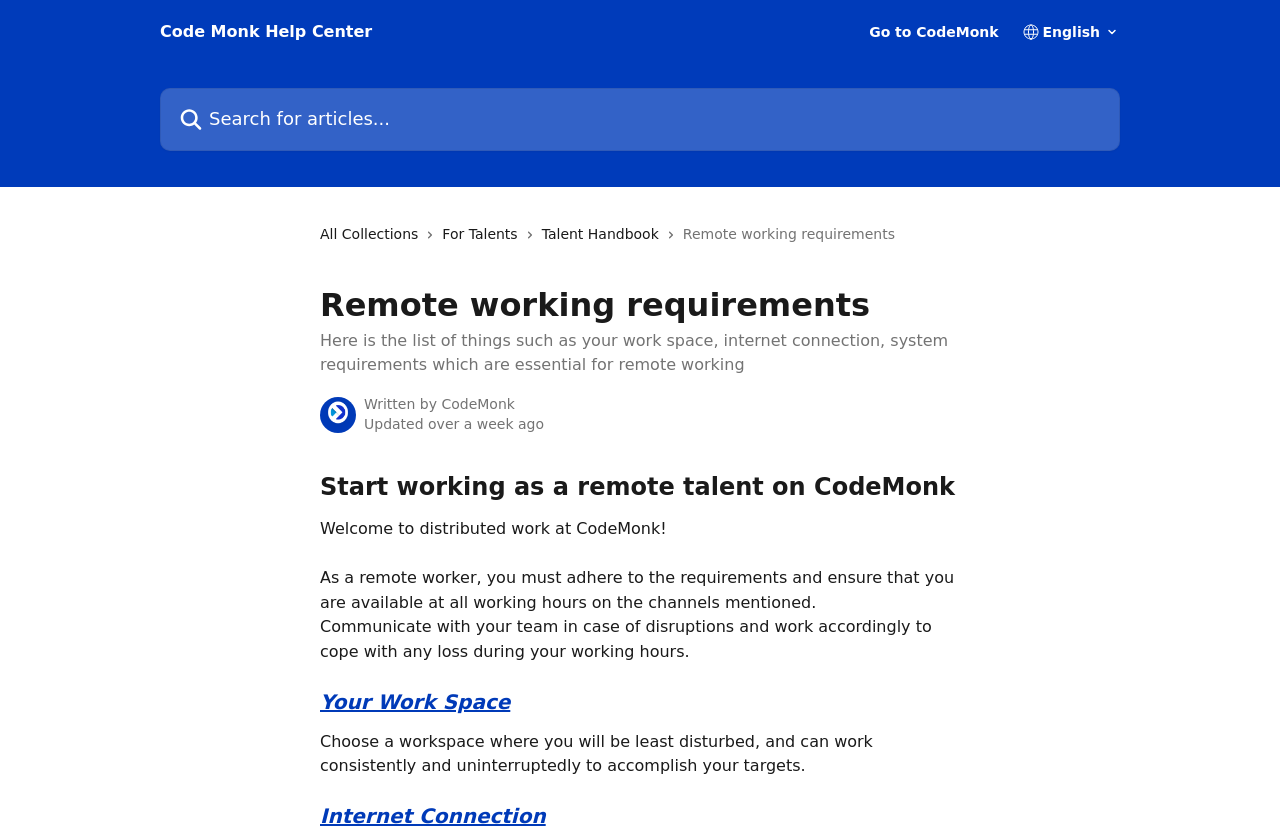Locate the bounding box coordinates of the area to click to fulfill this instruction: "Read about Your Work Space". The bounding box should be presented as four float numbers between 0 and 1, in the order [left, top, right, bottom].

[0.25, 0.825, 0.399, 0.854]